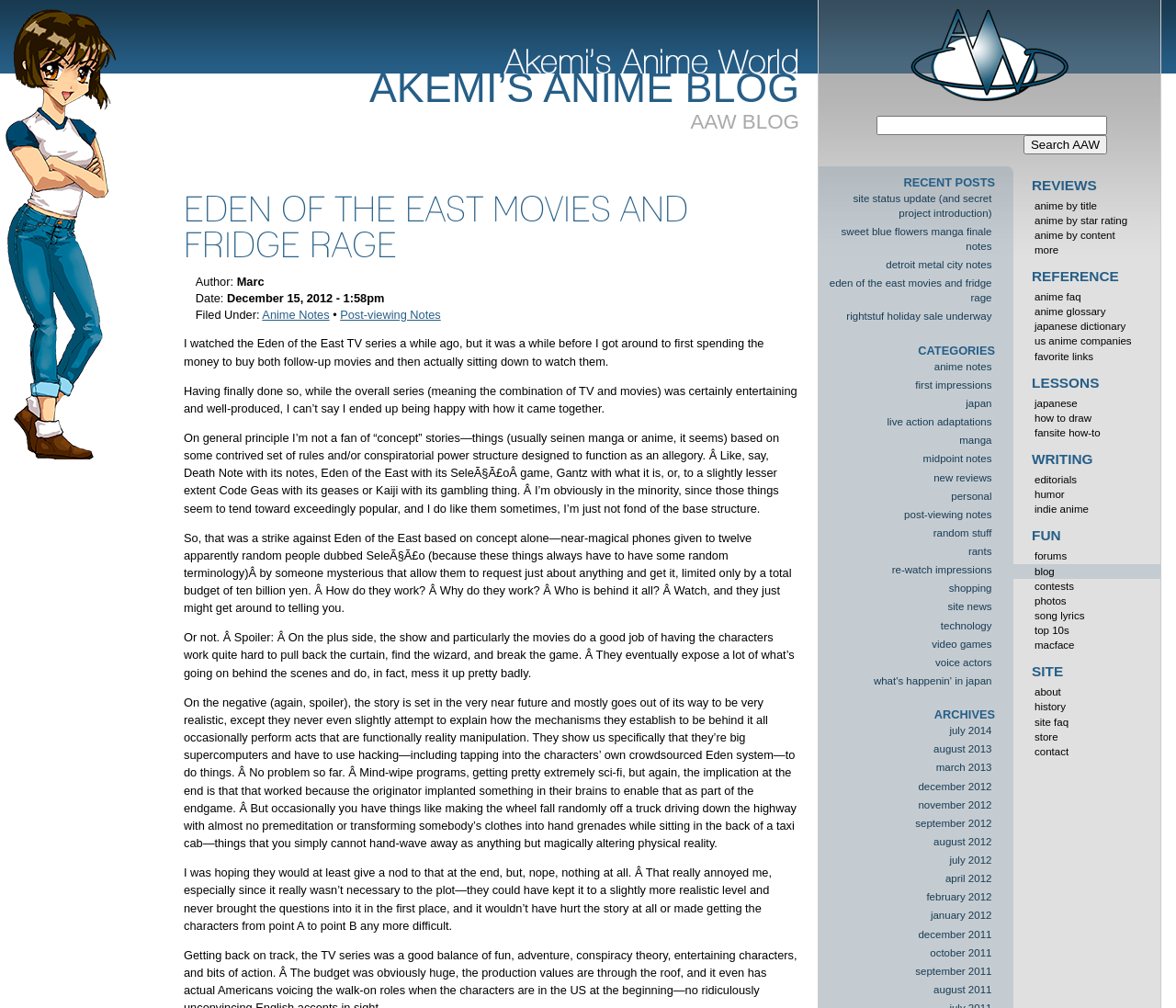What is the anime series being discussed in the post?
Based on the image, answer the question with as much detail as possible.

The anime series being discussed in the post can be found in the content of the post, which mentions 'Eden of the East TV series' and 'Eden of the East movies'.